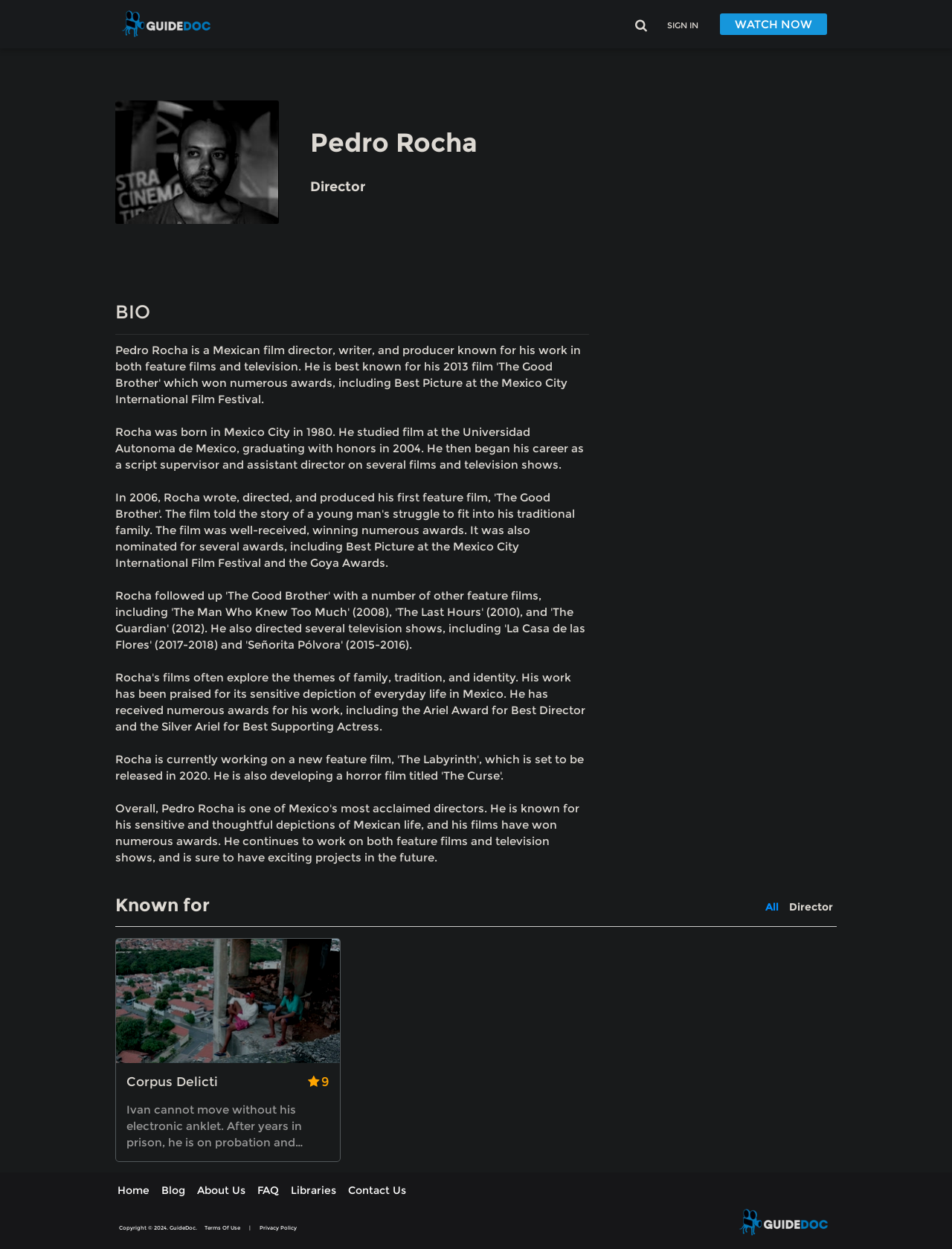What is the copyright year?
Please provide a single word or phrase answer based on the image.

2024